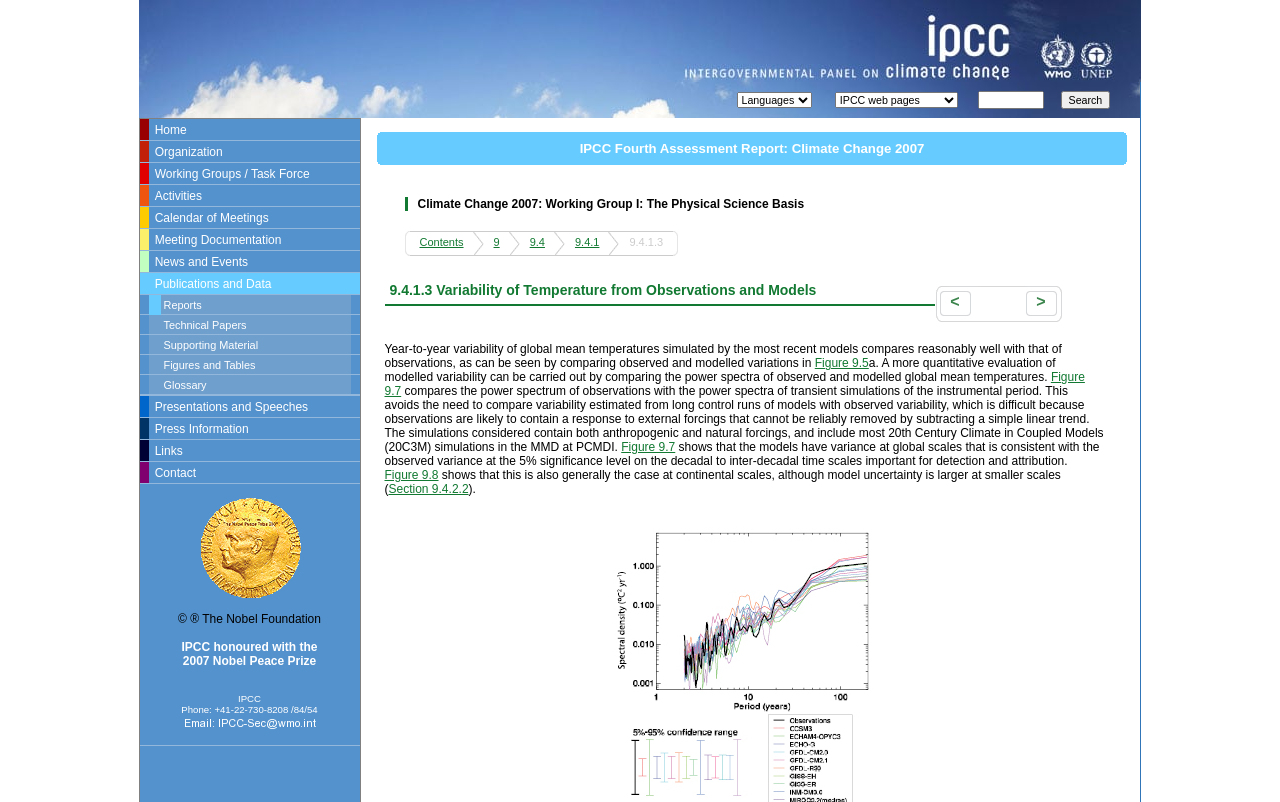How many links are there in the table with the 'Home' link?
Based on the image, provide your answer in one word or phrase.

11